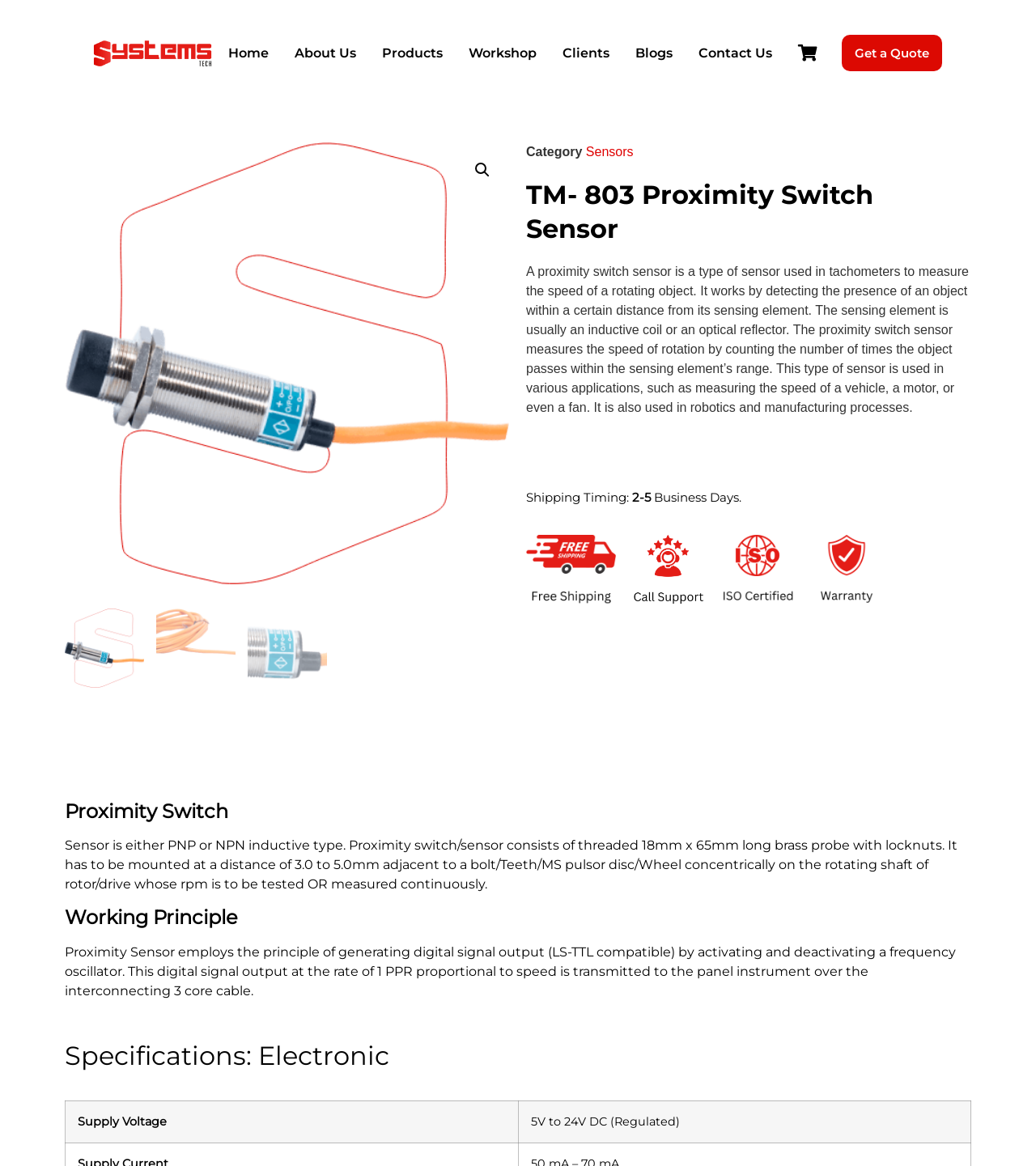Please locate the bounding box coordinates for the element that should be clicked to achieve the following instruction: "Search for products". Ensure the coordinates are given as four float numbers between 0 and 1, i.e., [left, top, right, bottom].

[0.452, 0.134, 0.48, 0.158]